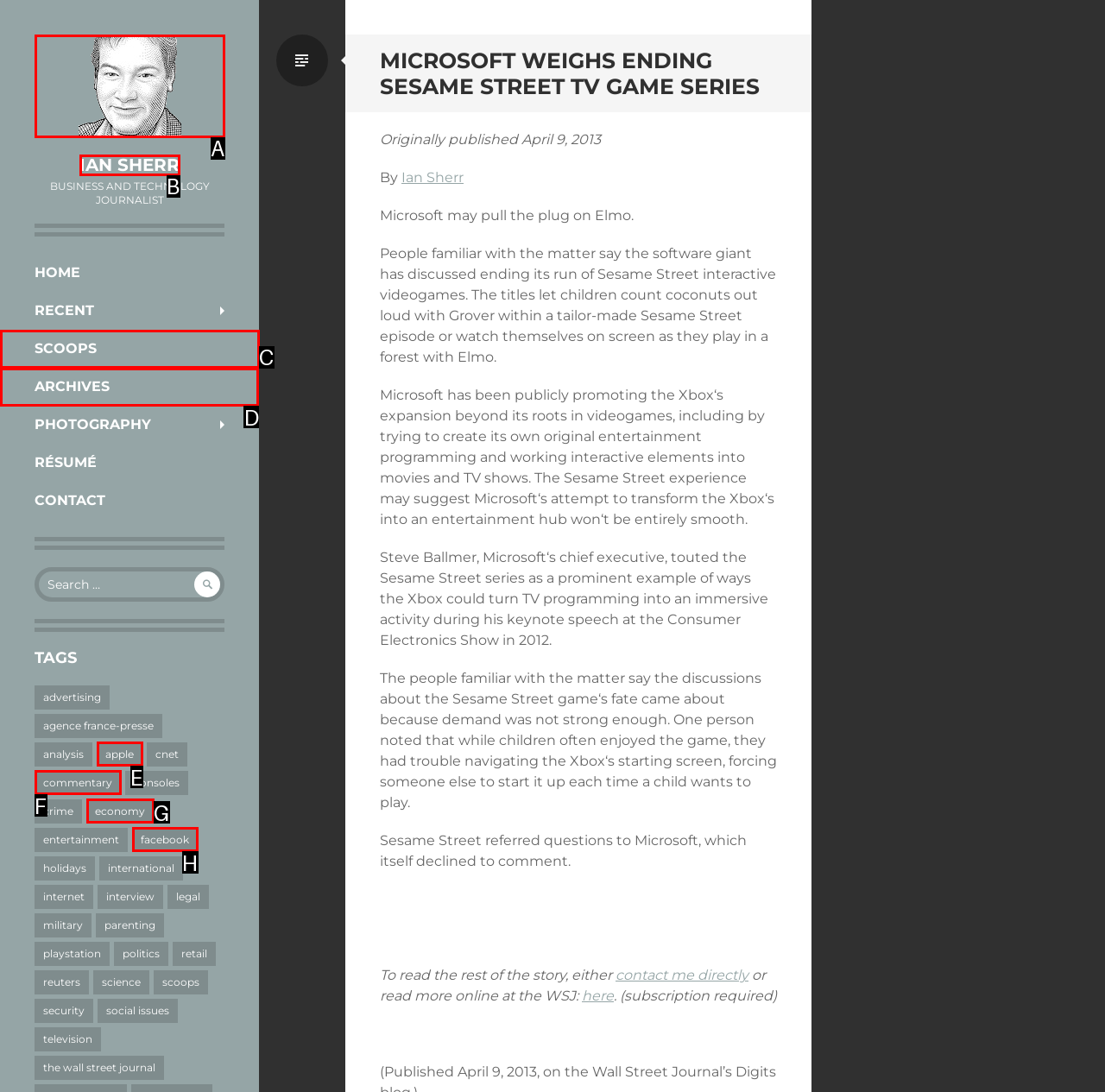Determine which option should be clicked to carry out this task: View archives
State the letter of the correct choice from the provided options.

D